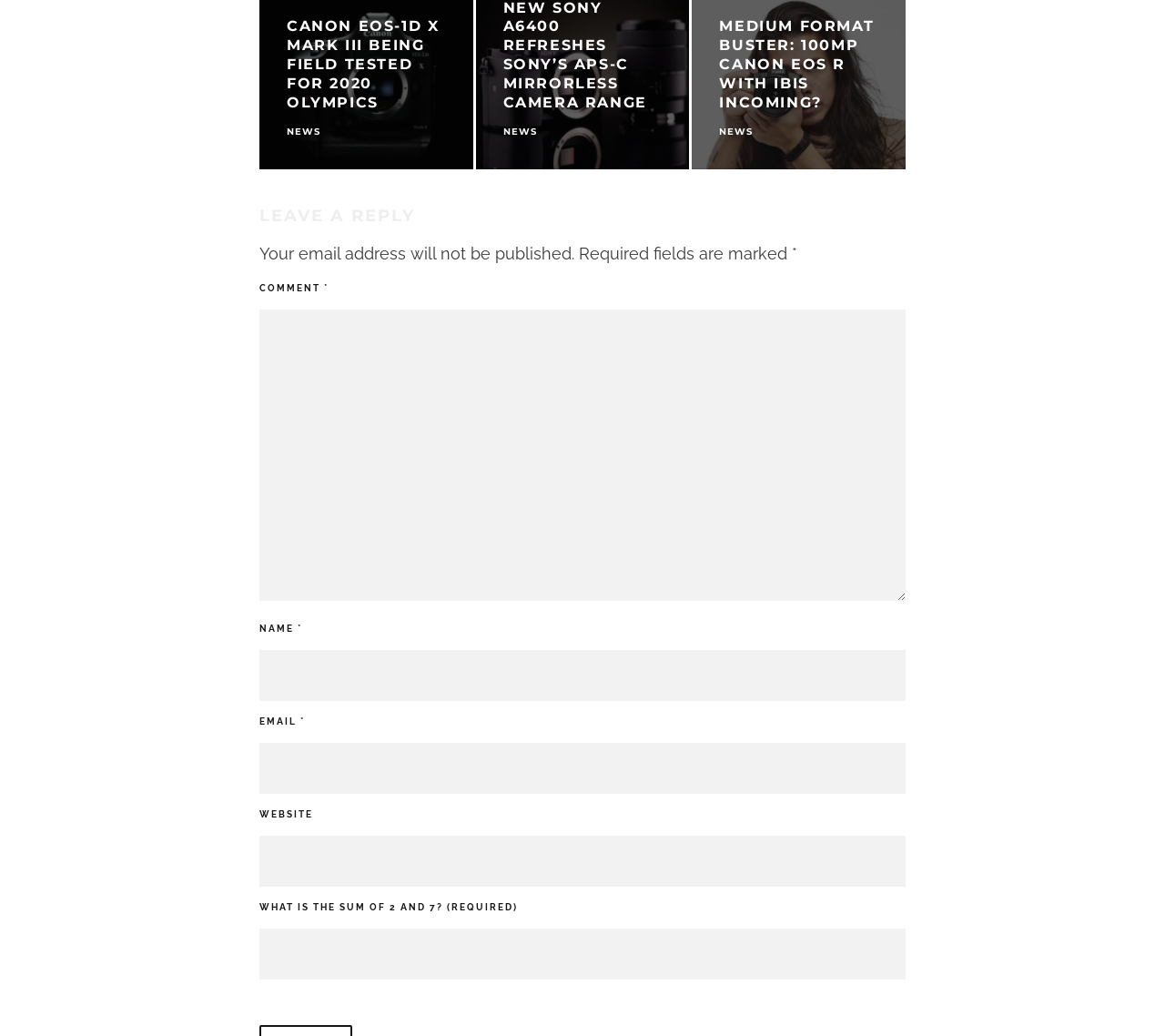Please determine the bounding box coordinates of the element to click in order to execute the following instruction: "Answer the math question". The coordinates should be four float numbers between 0 and 1, specified as [left, top, right, bottom].

[0.223, 0.897, 0.777, 0.946]